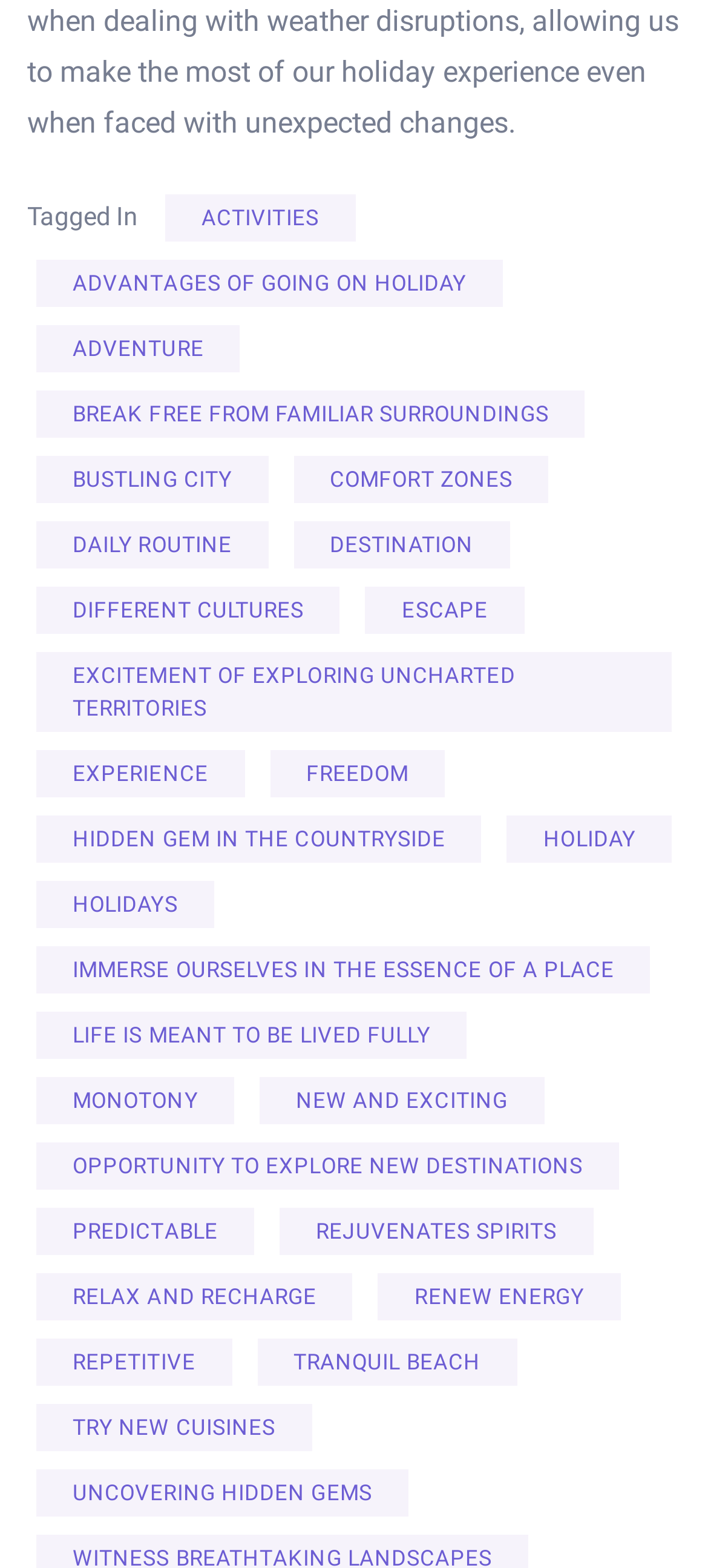Determine the bounding box coordinates of the clickable element necessary to fulfill the instruction: "Click on 'ACTIVITIES'". Provide the coordinates as four float numbers within the 0 to 1 range, i.e., [left, top, right, bottom].

[0.233, 0.124, 0.502, 0.155]